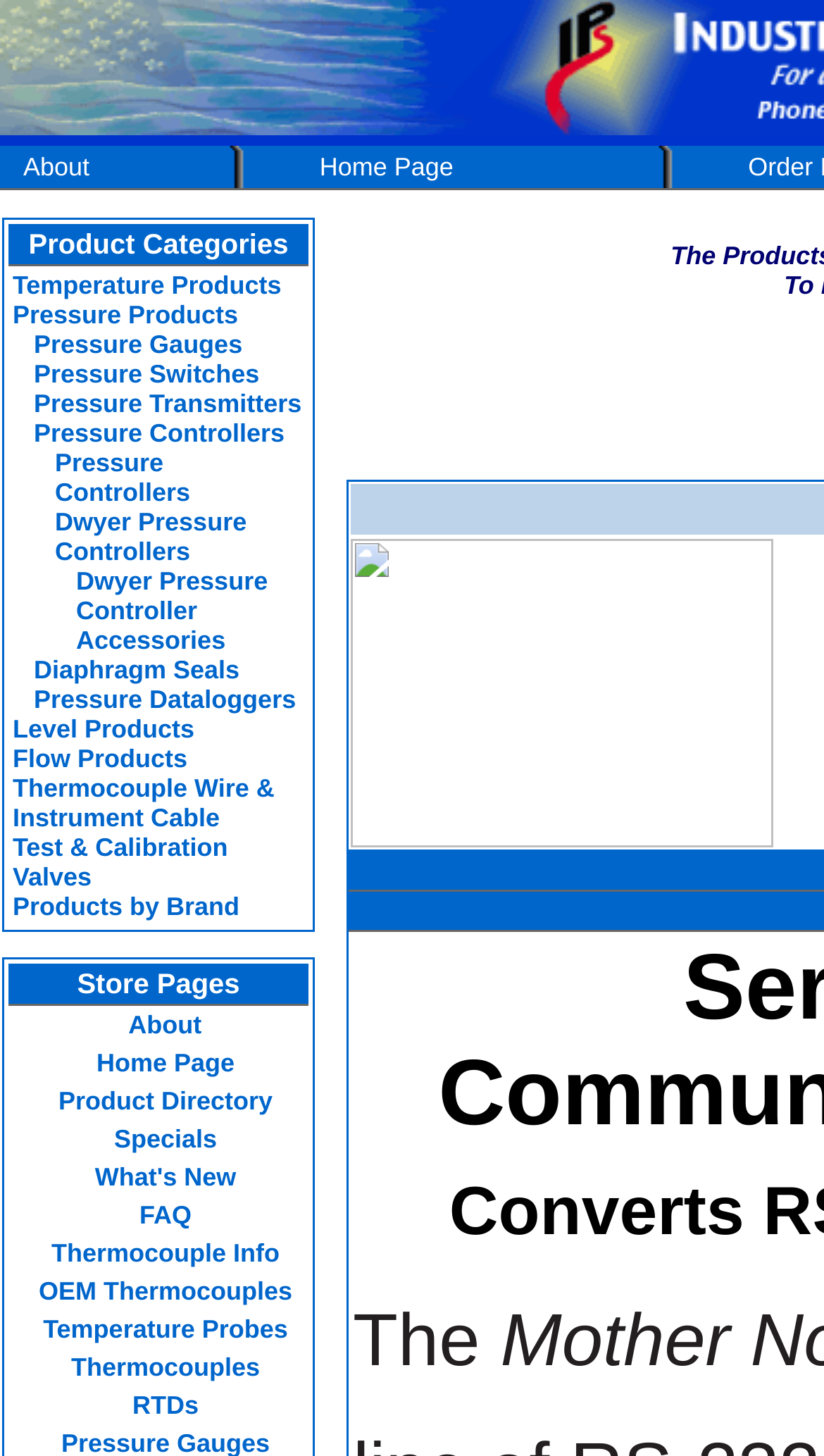Please locate and retrieve the main header text of the webpage.

Dwyer RS-232 To RS-485 Converters